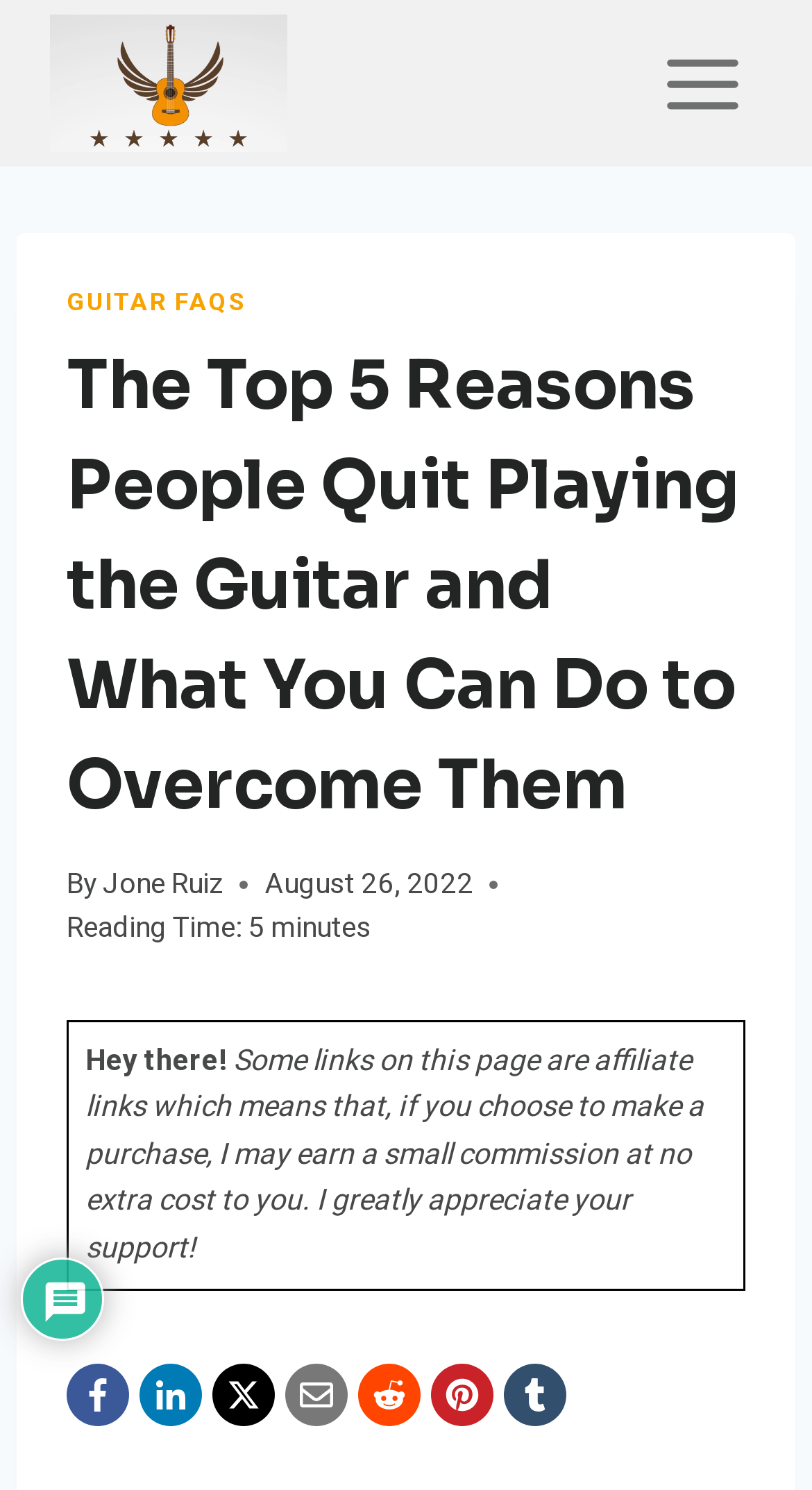Bounding box coordinates are specified in the format (top-left x, top-left y, bottom-right x, bottom-right y). All values are floating point numbers bounded between 0 and 1. Please provide the bounding box coordinate of the region this sentence describes: alt="cropped logo 1 youtube orig"

[0.062, 0.01, 0.354, 0.102]